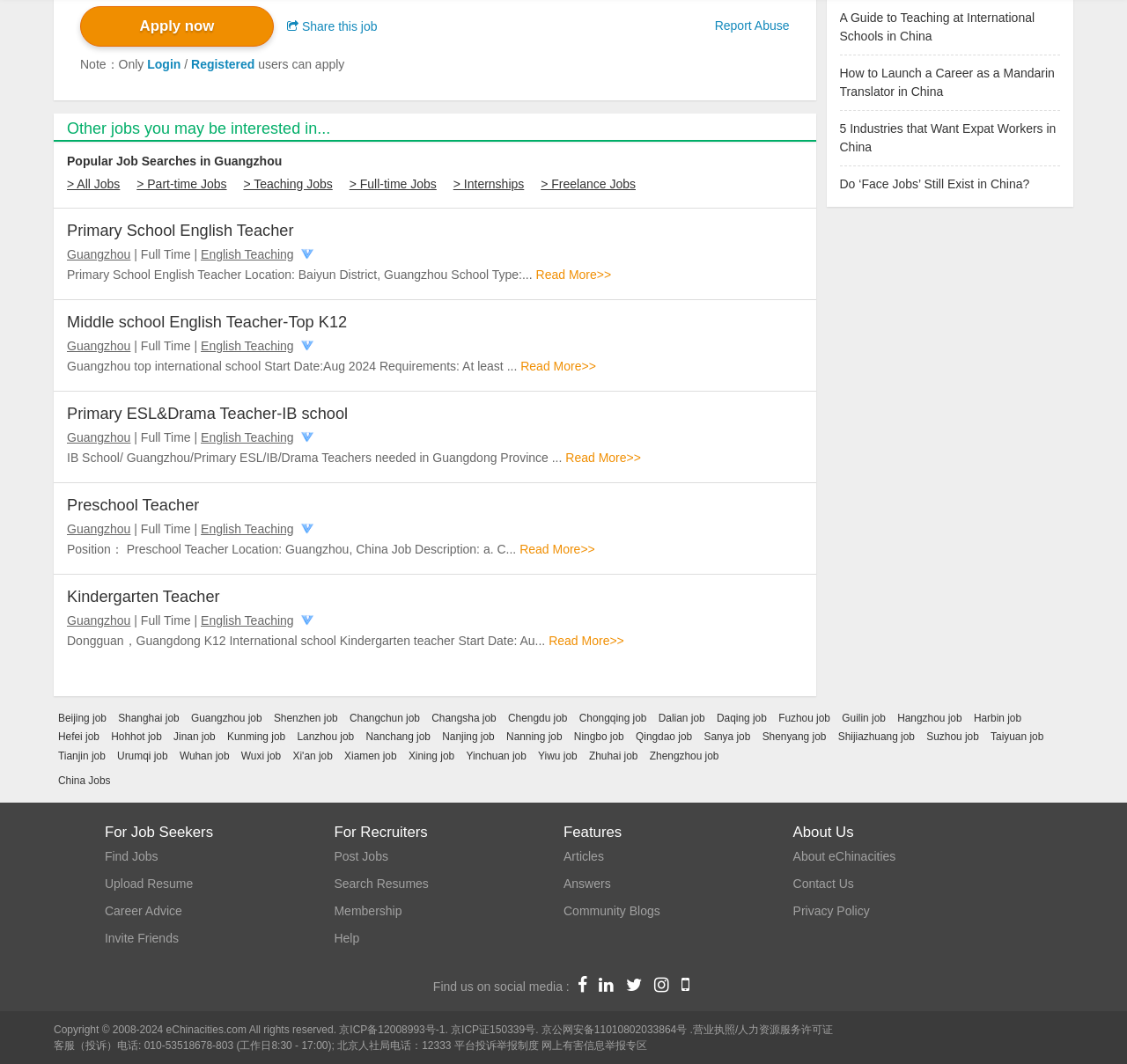Please give a one-word or short phrase response to the following question: 
What is the purpose of the 'Apply now' button?

To apply for a job